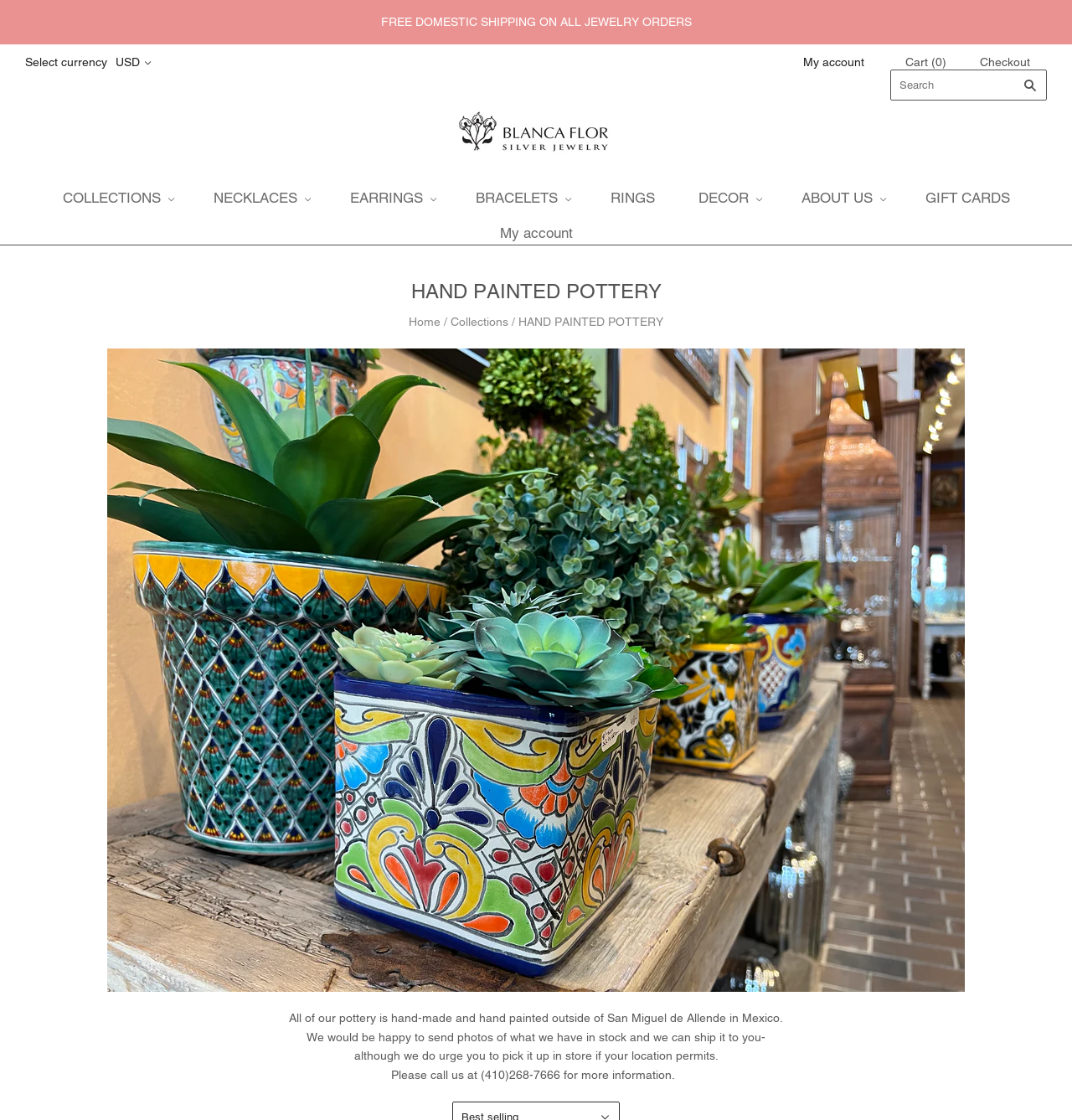Please identify the bounding box coordinates of the region to click in order to complete the given instruction: "Select currency". The coordinates should be four float numbers between 0 and 1, i.e., [left, top, right, bottom].

[0.023, 0.049, 0.1, 0.061]